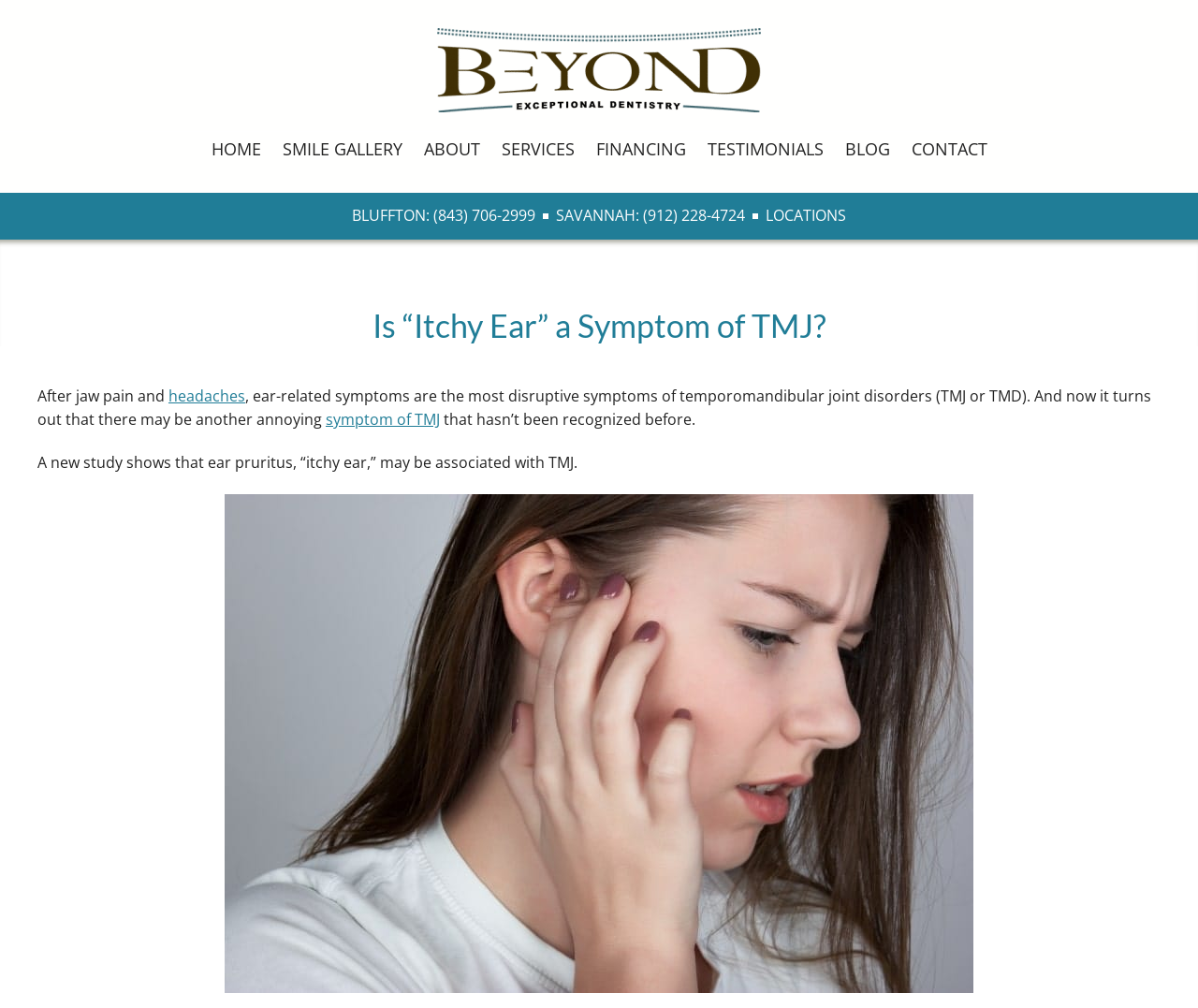Describe every aspect of the webpage in a detailed manner.

The webpage is about the relationship between itchy ear and Temporomandibular Joint (TMJ) disorders. At the top left corner, there is a logo and a main menu navigation bar with 8 links: HOME, SMILE GALLERY, ABOUT, SERVICES, FINANCING, TESTIMONIALS, BLOG, and CONTACT. Below the navigation bar, there are three links to contact information for different locations: BLUFFTON, SAVANNAH, and LOCATIONS.

The main content of the webpage is divided into two sections. The top section has a page title bar with a heading that reads "Is “Itchy Ear” a Symptom of TMJ?" followed by a paragraph of text that explains the symptoms of TMJ disorders, including jaw pain, headaches, and ear-related symptoms. The text also mentions a new study that suggests a possible link between itchy ear and TMJ.

Below the text, there is an image of a woman with an itchy ear, suffering from TMJ, which takes up most of the bottom half of the webpage.